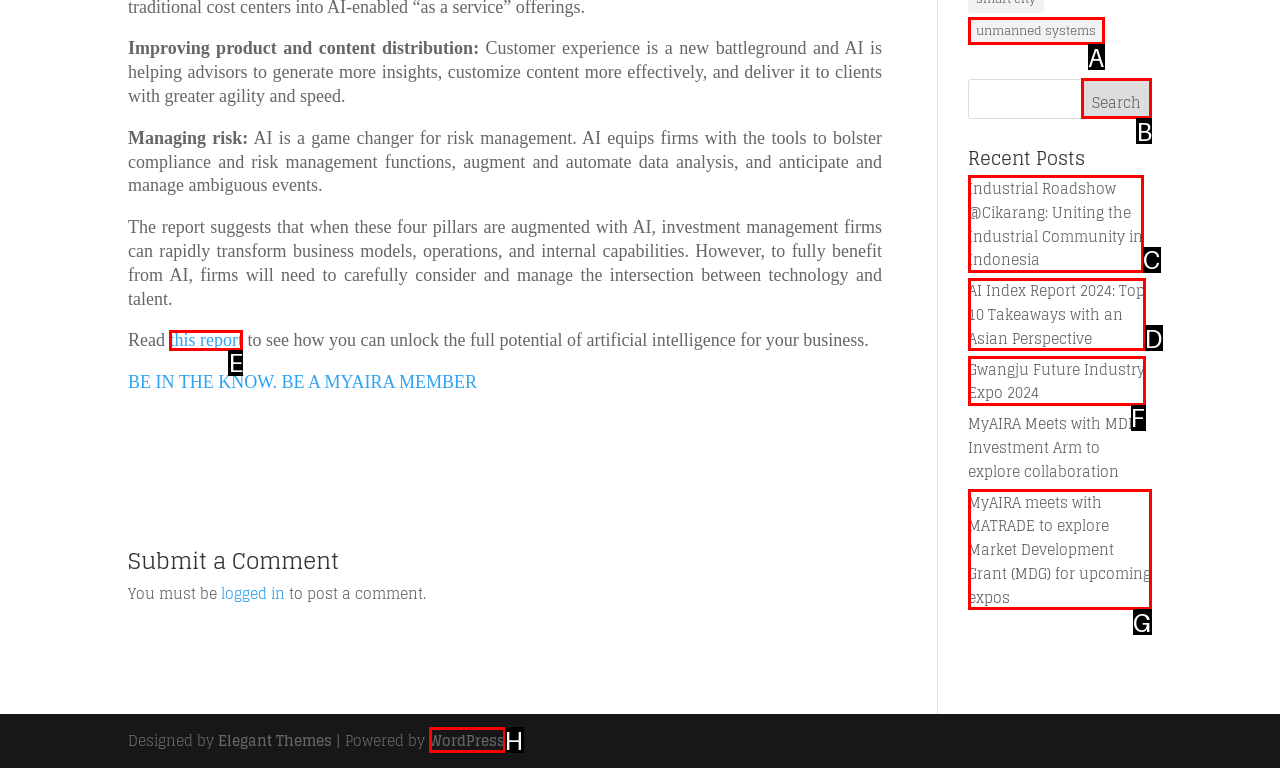Find the HTML element that matches the description provided: value="Search"
Answer using the corresponding option letter.

B